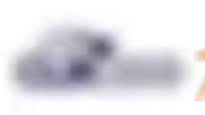What is CLIA recognized for?
Refer to the image and provide a one-word or short phrase answer.

commitment to safety